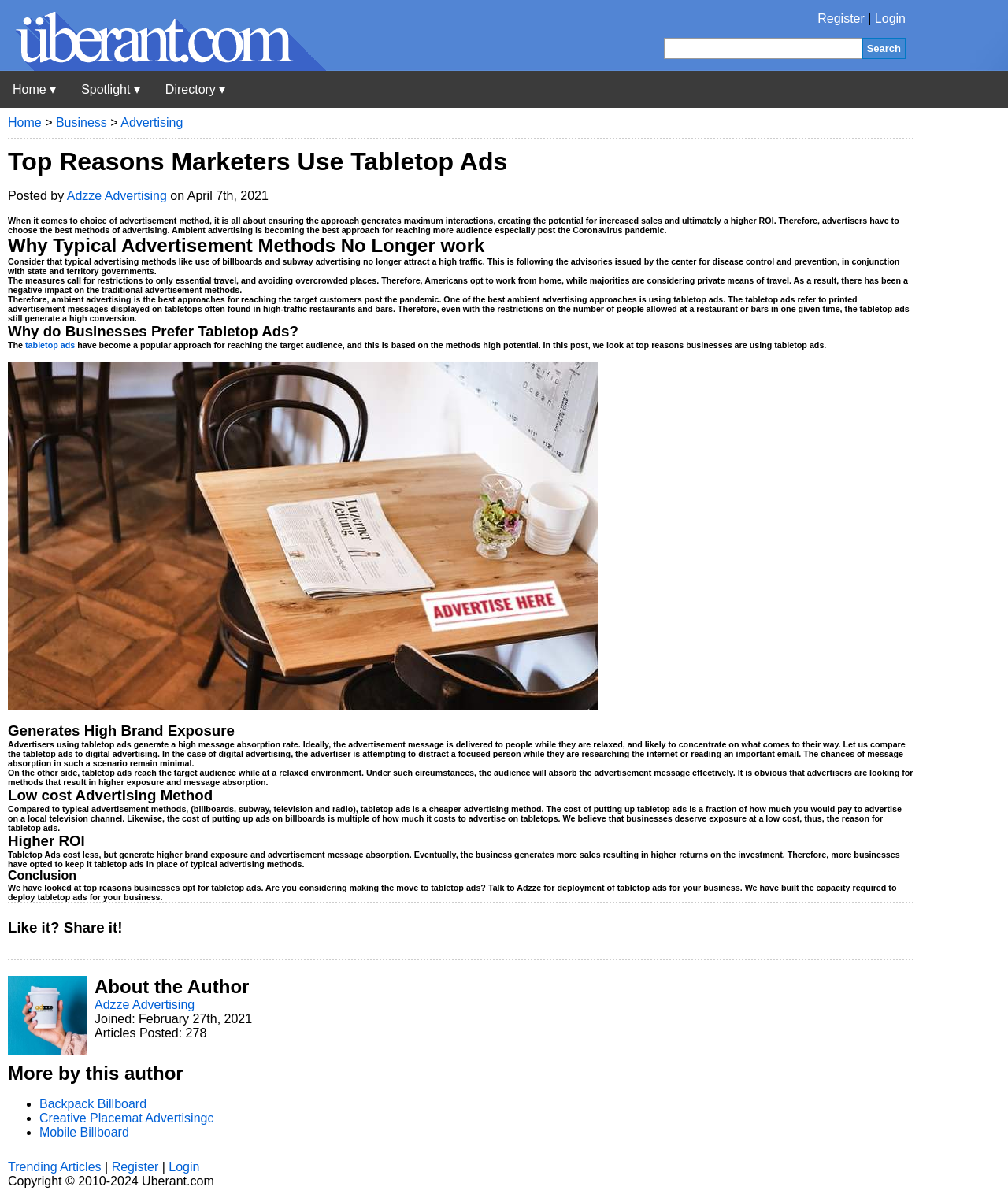What is the topic of the article?
Refer to the image and provide a one-word or short phrase answer.

Tabletop Ads